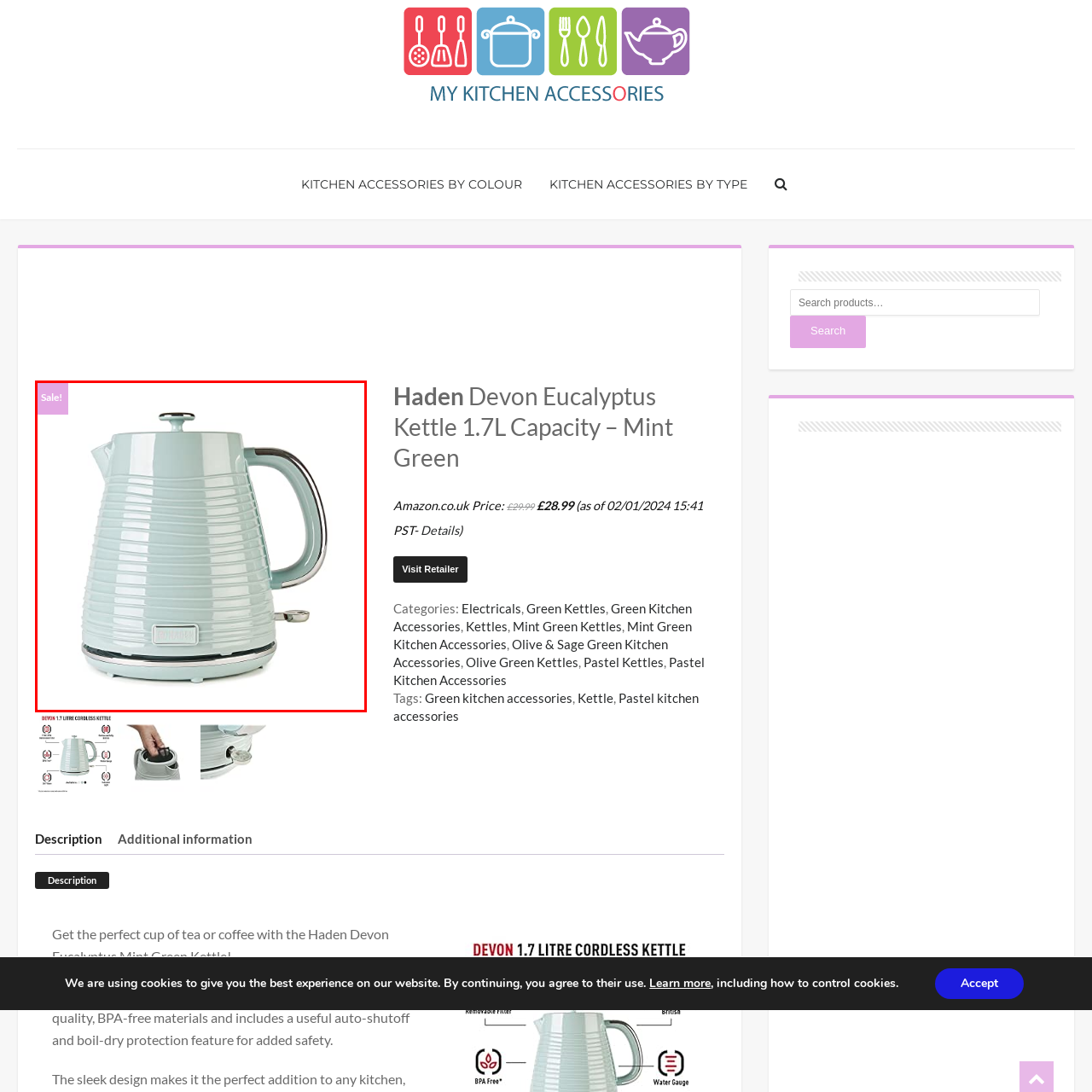Thoroughly describe the scene within the red-bordered area of the image.

This image showcases the Haden Devon Eucalyptus Kettle, a stylish appliance designed to add a touch of elegance to your kitchen. Its mint green finish, complemented by a textured ribbed design, exudes a modern yet nostalgic charm. The kettle features a sturdy handle for comfortable pouring and is equipped with an automatic shutoff and boil-dry protection for safety. Notably, it is currently on sale, as indicated by the "Sale!" banner in the top corner, making it an ideal purchase for anyone looking to enhance their kitchen essentials with both style and functionality.